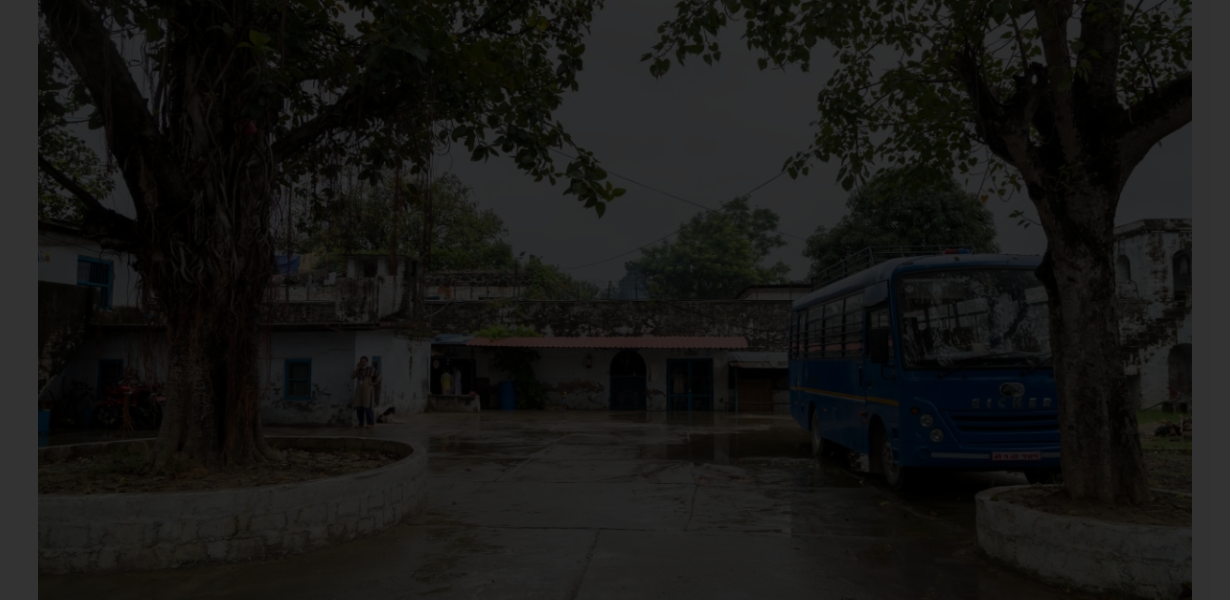Provide a comprehensive description of the image.

The image depicts a serene yet somber scene of a prison facility, specifically in Banke, Nepal. In the foreground, a large, flourishing tree lends an air of quiet resilience, while its roots contrast starkly with the solid structures surrounding it. A blue bus is parked on the left side of the image, seemingly ready to transport visitors or staff. The pathway is wet, hinting at recent rain, and the buildings behind the tree exhibit signs of age, with textured walls and varying roof styles that contribute to the atmosphere of history and severity.

This imagery is referenced within the context of the article titled "Period in Prison: fight for fundamental right to reproductive health," which highlights important issues surrounding women's health and rights in a challenging environment. The representation serves as a backdrop for discussions about the conditions faced by incarcerated individuals, particularly regarding access to reproductive health services.